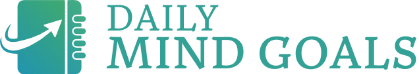What is the theme suggested by the stylized book icon?
Please provide a single word or phrase based on the screenshot.

Learning and personal development